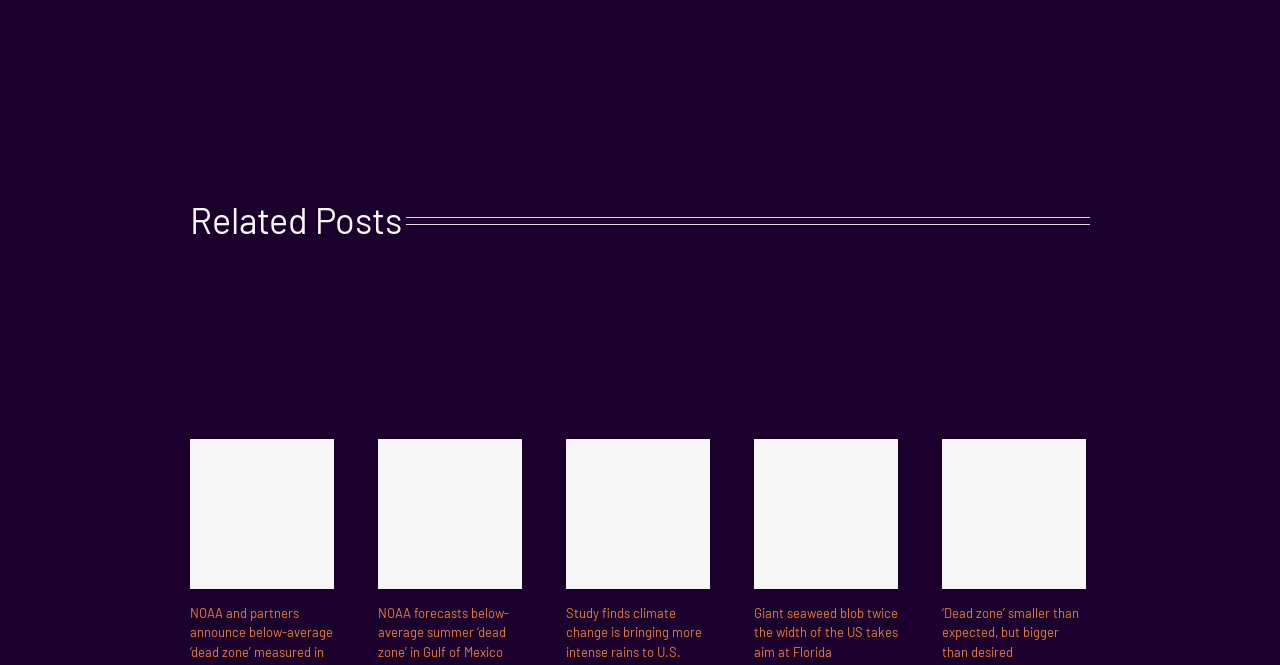Pinpoint the bounding box coordinates of the area that should be clicked to complete the following instruction: "Learn about NOAA forecasts below-average summer ‘dead zone’ in Gulf of Mexico". The coordinates must be given as four float numbers between 0 and 1, i.e., [left, top, right, bottom].

[0.225, 0.745, 0.253, 0.8]